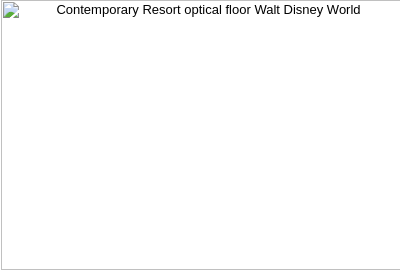Respond to the question below with a concise word or phrase:
What is the style of the resort's architecture?

Mid-century